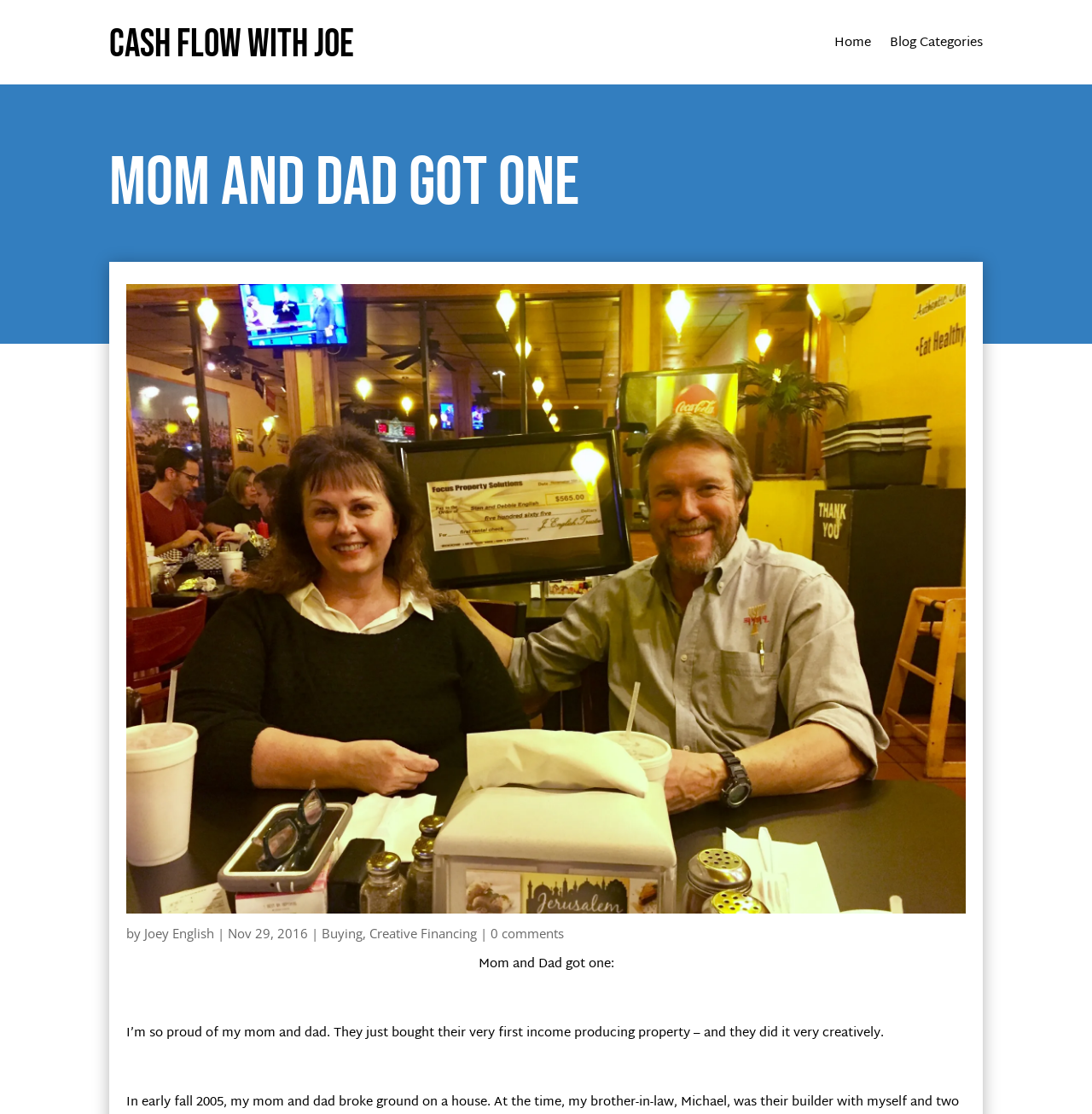Using the webpage screenshot, locate the HTML element that fits the following description and provide its bounding box: "Buying".

[0.295, 0.83, 0.332, 0.845]